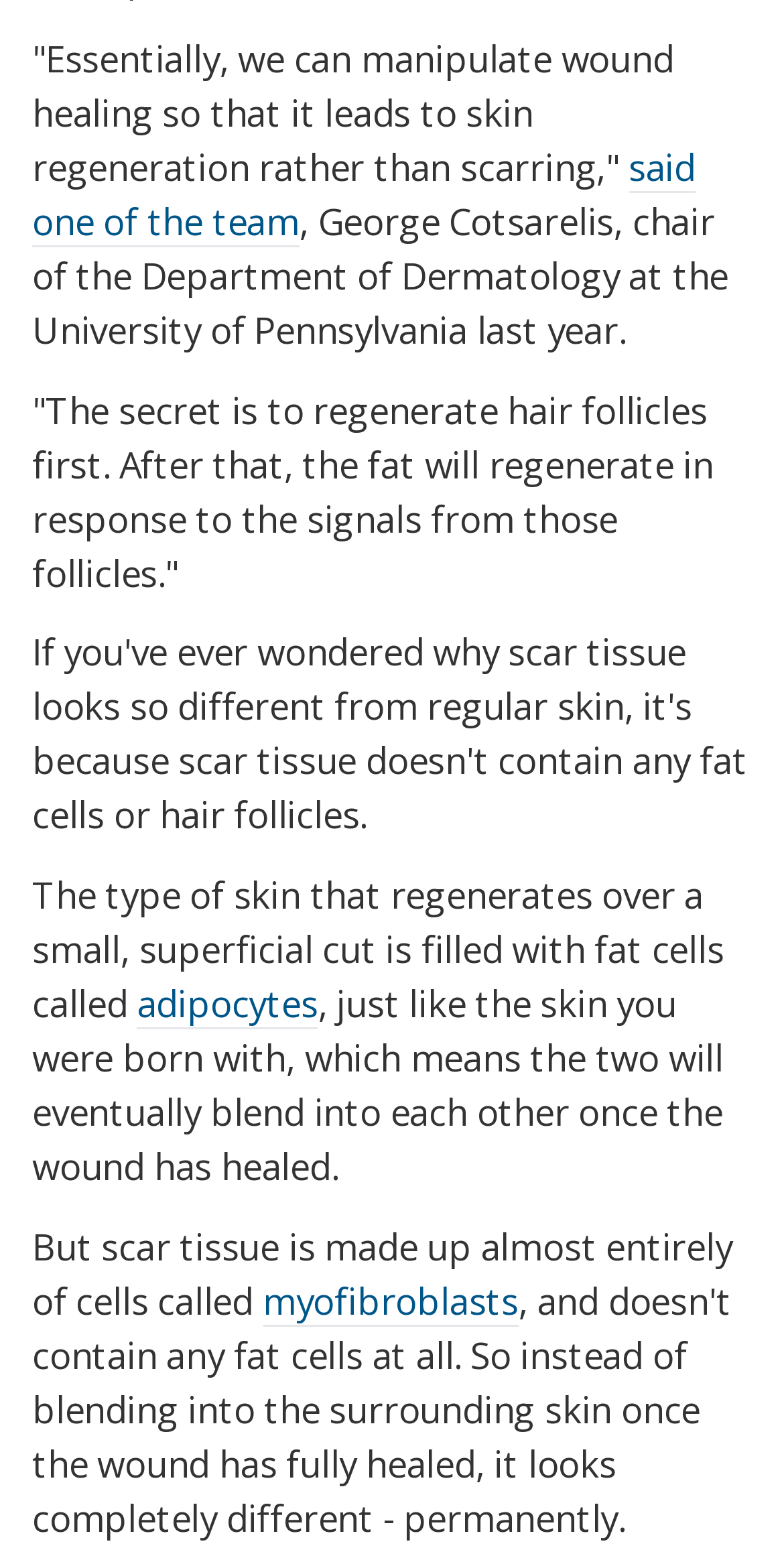What is the role of hair follicles in skin regeneration?
Using the image, provide a detailed and thorough answer to the question.

According to the webpage, the secret to skin regeneration is to regenerate hair follicles first, and then the fat will regenerate in response to the signals from those follicles. This is mentioned in the sentence 'The secret is to regenerate hair follicles first. After that, the fat will regenerate in response to the signals from those follicles'.